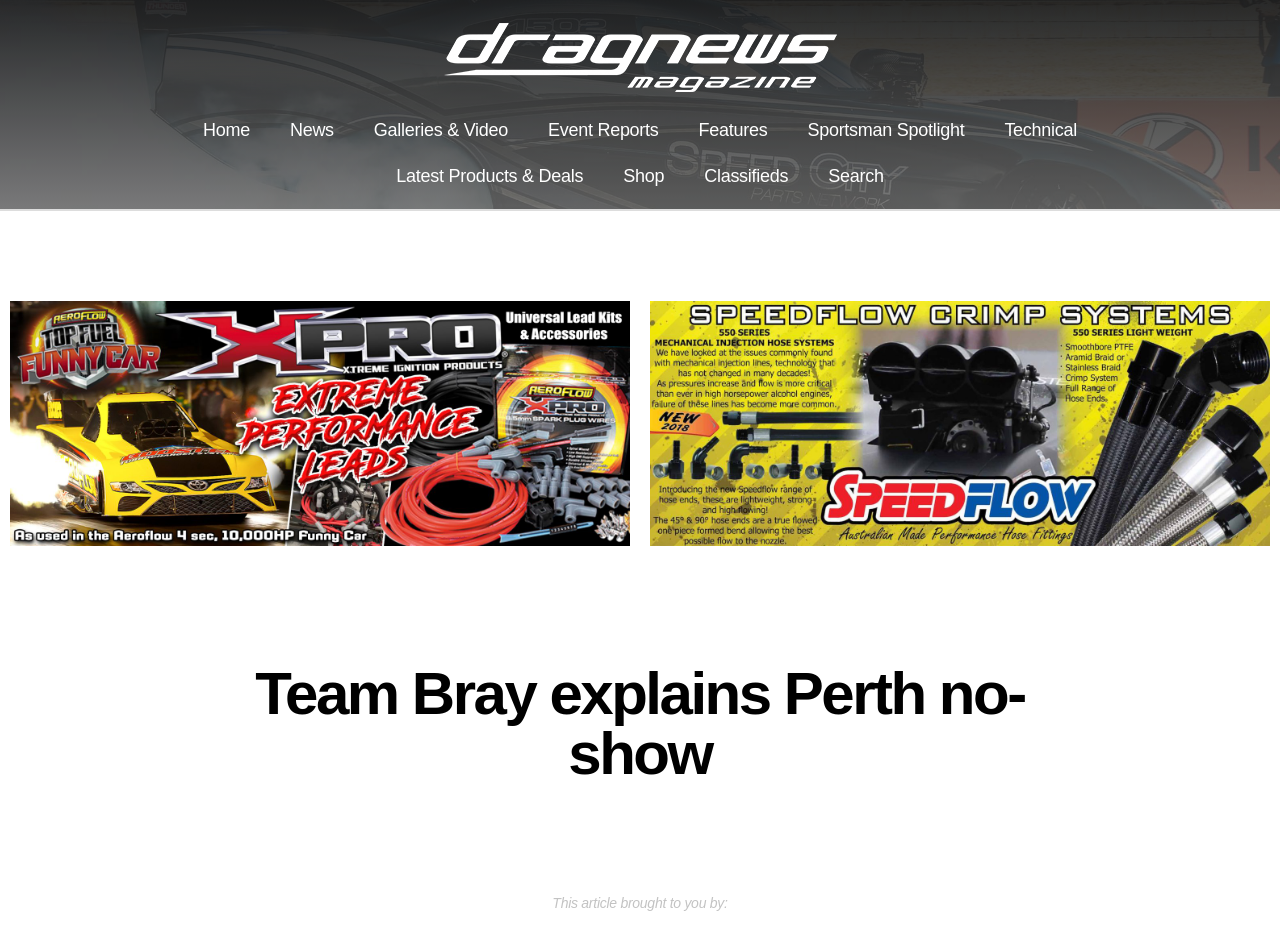Please find the main title text of this webpage.

Team Bray explains Perth no-show